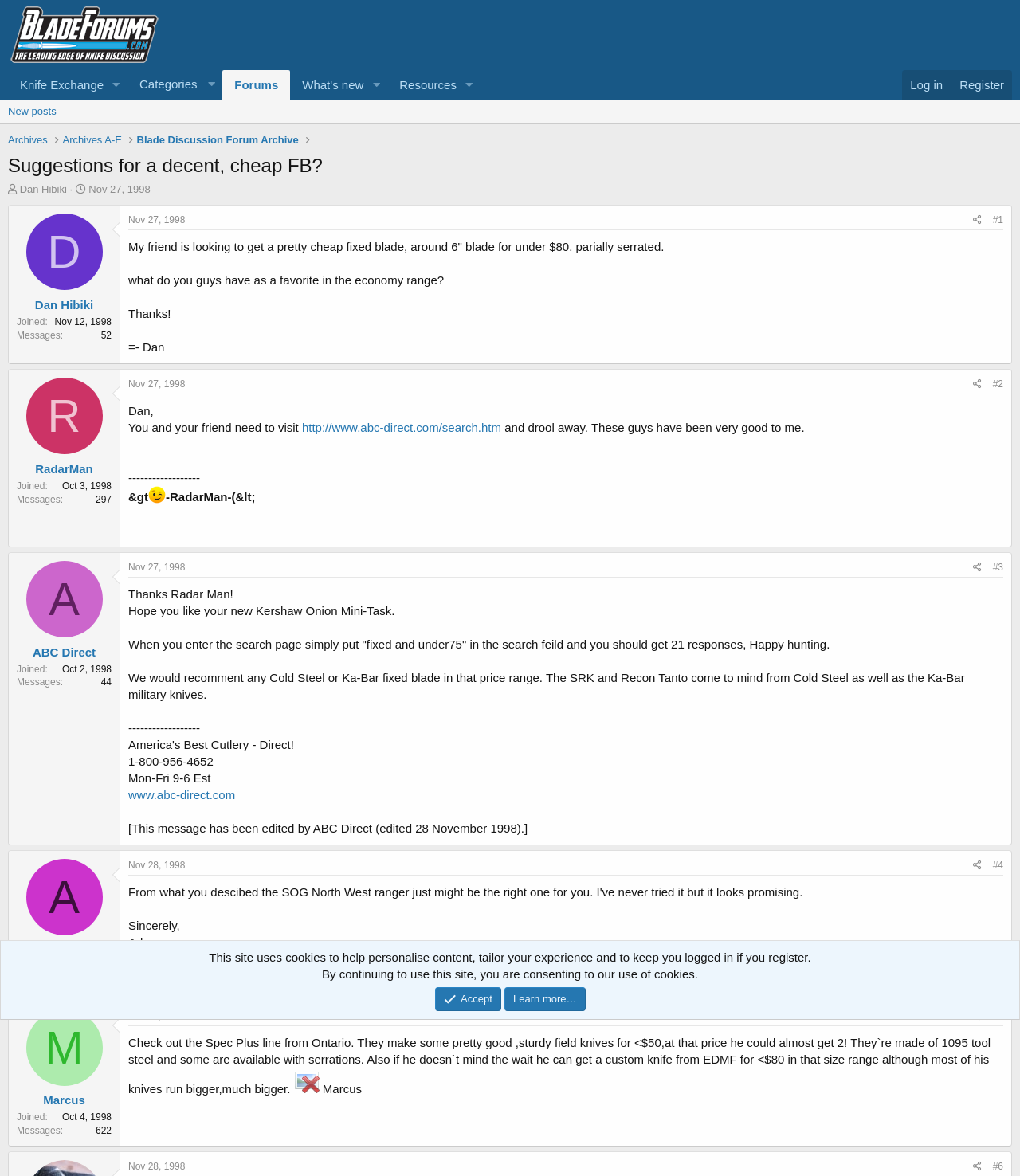Locate the primary heading on the webpage and return its text.

Suggestions for a decent, cheap FB?